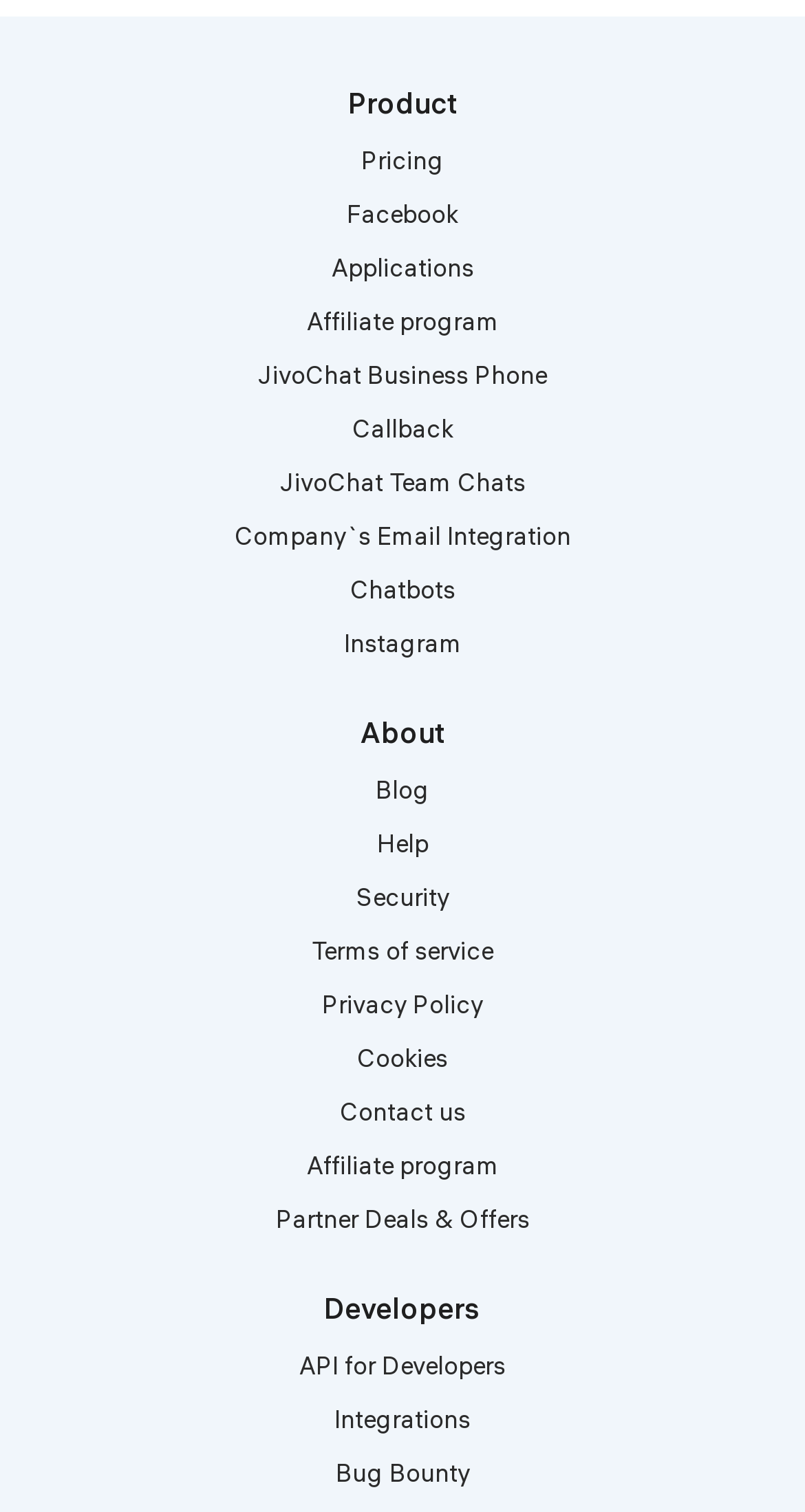Could you find the bounding box coordinates of the clickable area to complete this instruction: "View pricing information"?

[0.449, 0.096, 0.551, 0.117]